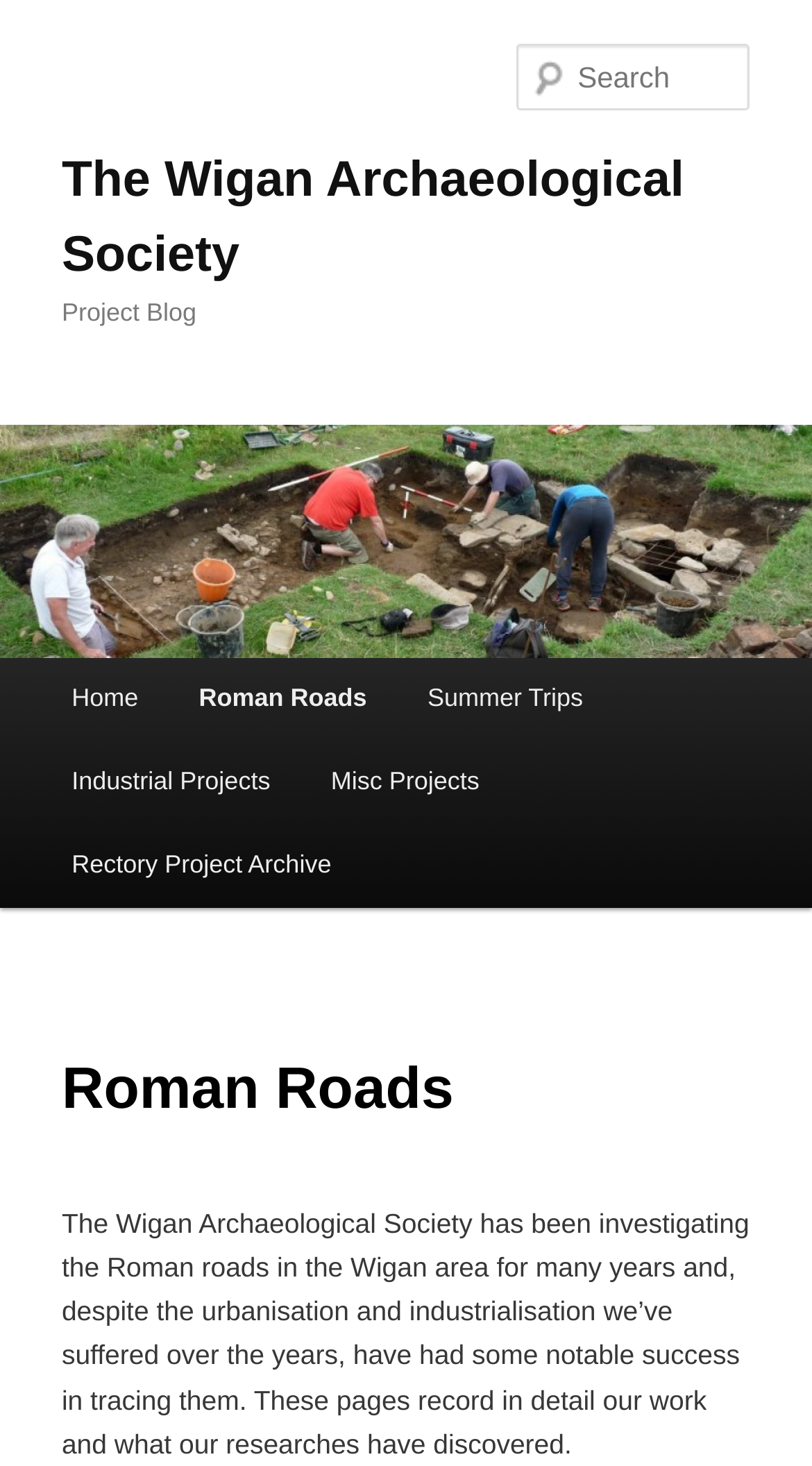Can you find the bounding box coordinates for the element to click on to achieve the instruction: "Read about Roman Roads"?

[0.208, 0.449, 0.489, 0.506]